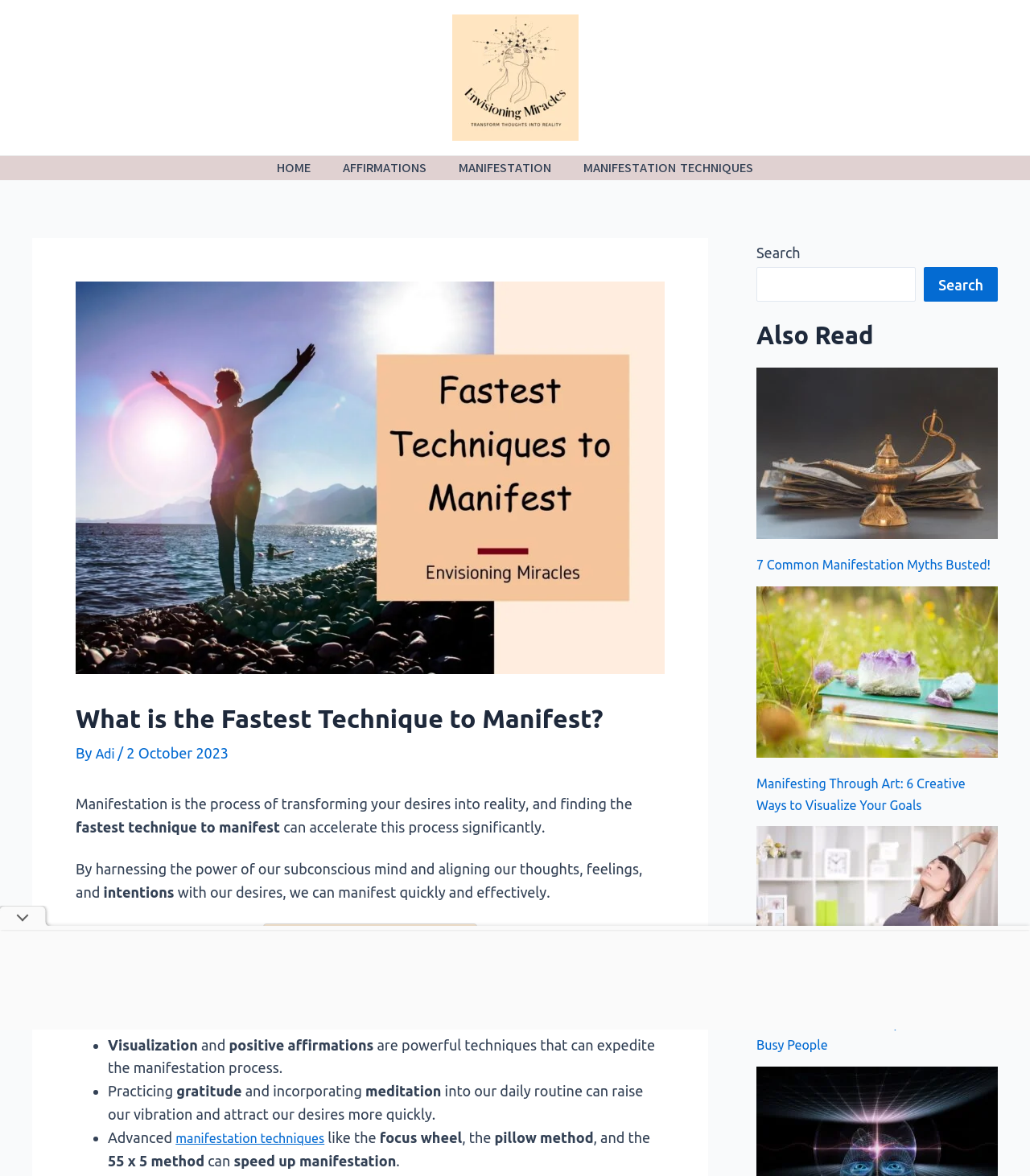Please identify the bounding box coordinates of the element I need to click to follow this instruction: "Toggle the table of contents".

[0.411, 0.792, 0.447, 0.816]